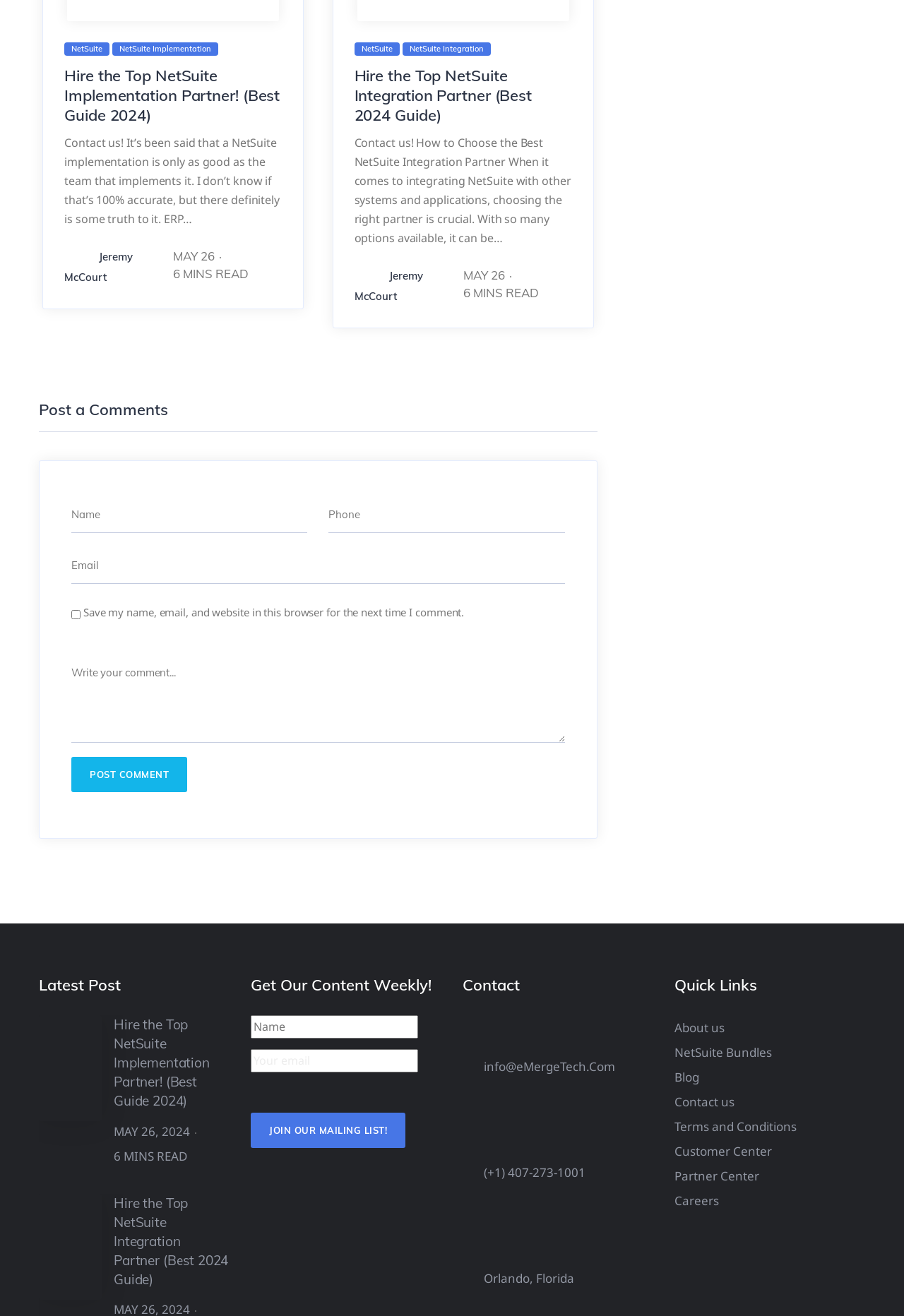Determine the bounding box coordinates for the UI element described. Format the coordinates as (top-left x, top-left y, bottom-right x, bottom-right y) and ensure all values are between 0 and 1. Element description: value="Join Our Mailing List!"

[0.277, 0.845, 0.448, 0.873]